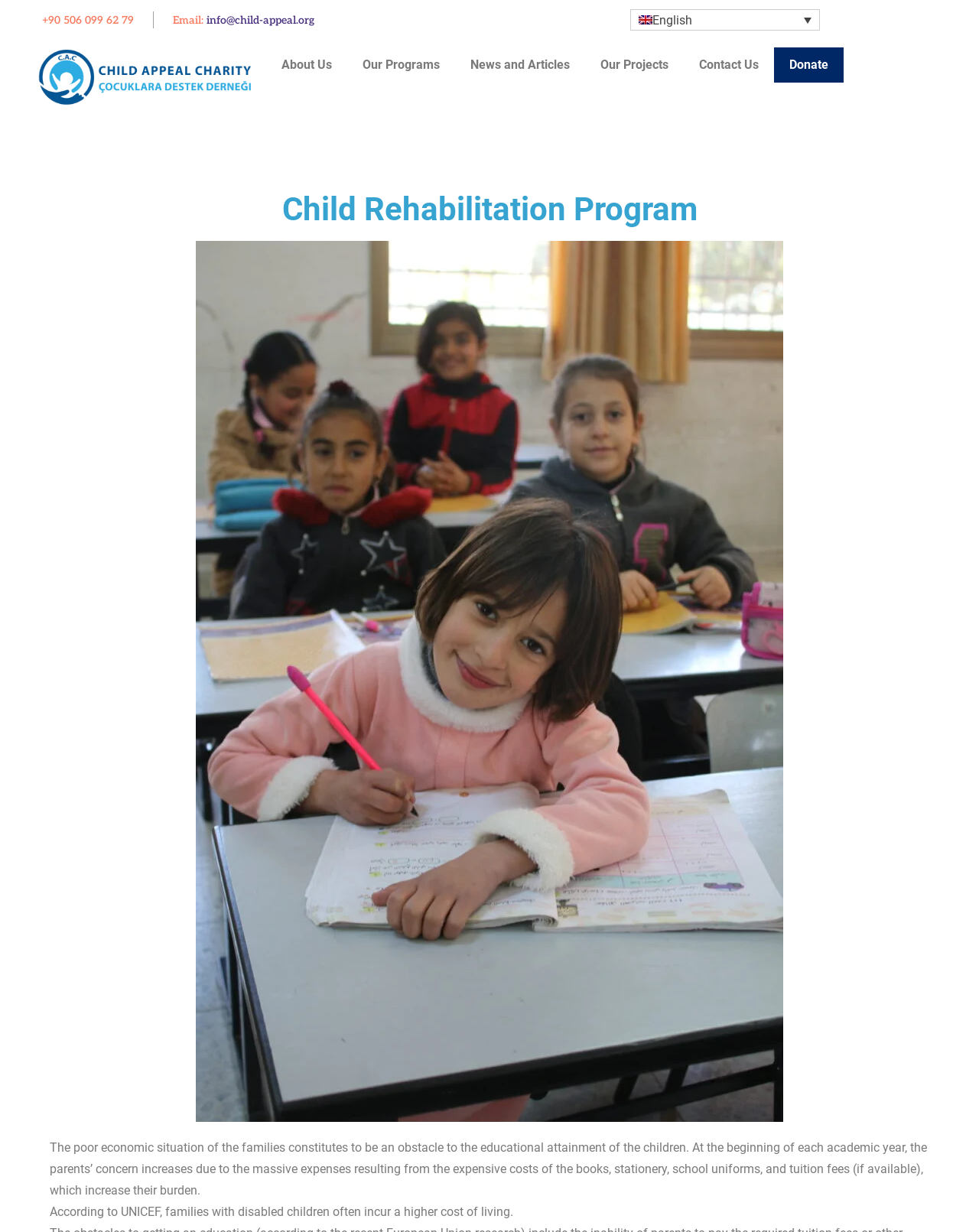Can you identify and provide the main heading of the webpage?

Child Rehabilitation Program